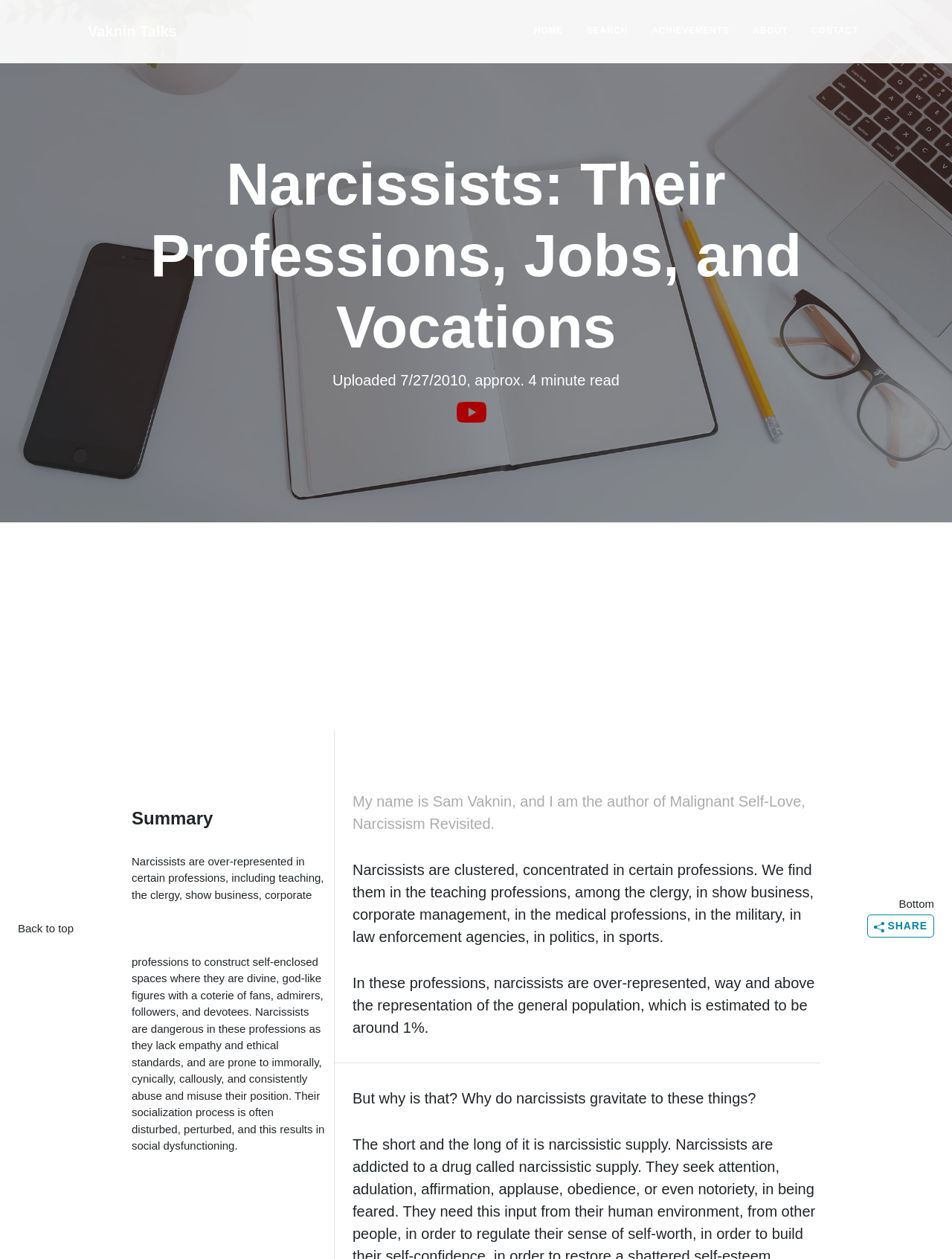Locate the bounding box coordinates of the area to click to fulfill this instruction: "go to digital library". The bounding box should be presented as four float numbers between 0 and 1, in the order [left, top, right, bottom].

None